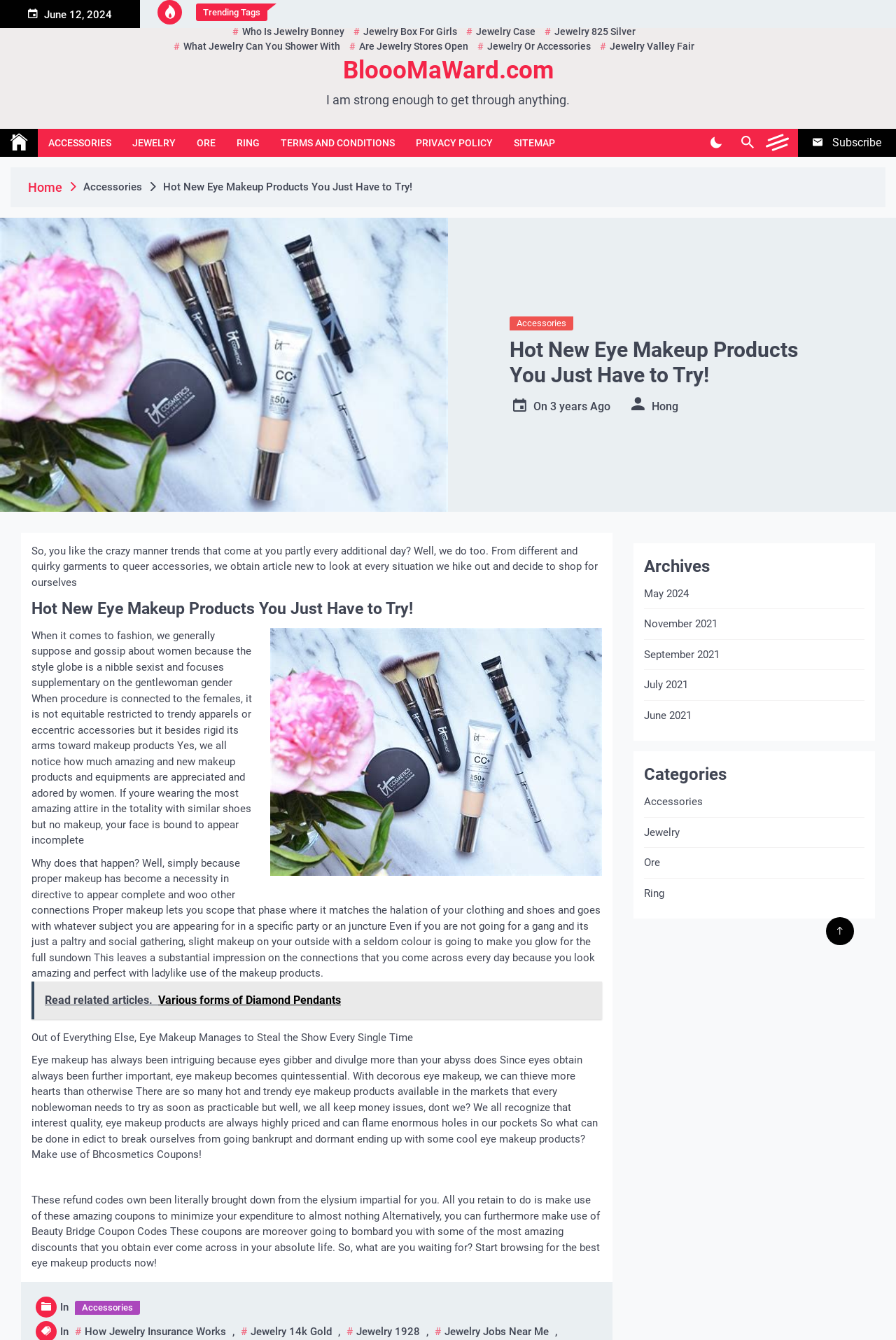From the element description Ore, predict the bounding box coordinates of the UI element. The coordinates must be specified in the format (top-left x, top-left y, bottom-right x, bottom-right y) and should be within the 0 to 1 range.

[0.719, 0.638, 0.737, 0.65]